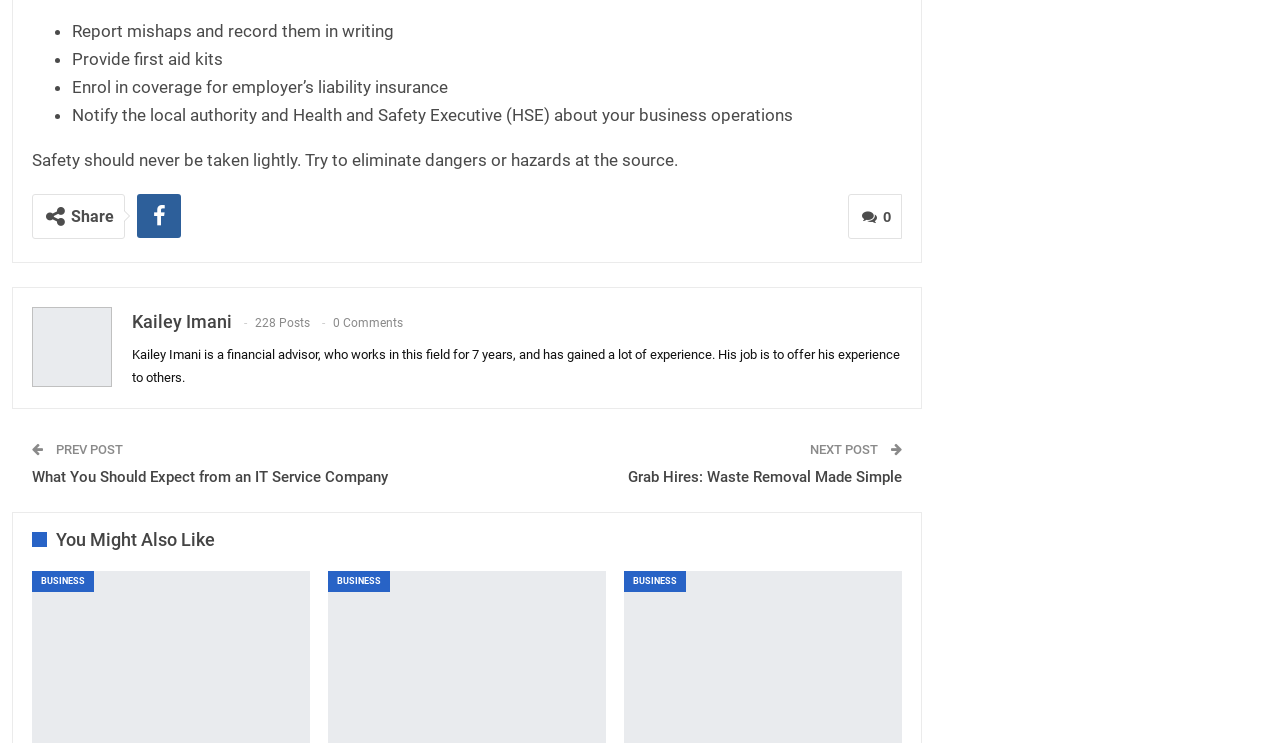Provide the bounding box coordinates for the UI element described in this sentence: "Business". The coordinates should be four float values between 0 and 1, i.e., [left, top, right, bottom].

[0.006, 0.455, 0.051, 0.478]